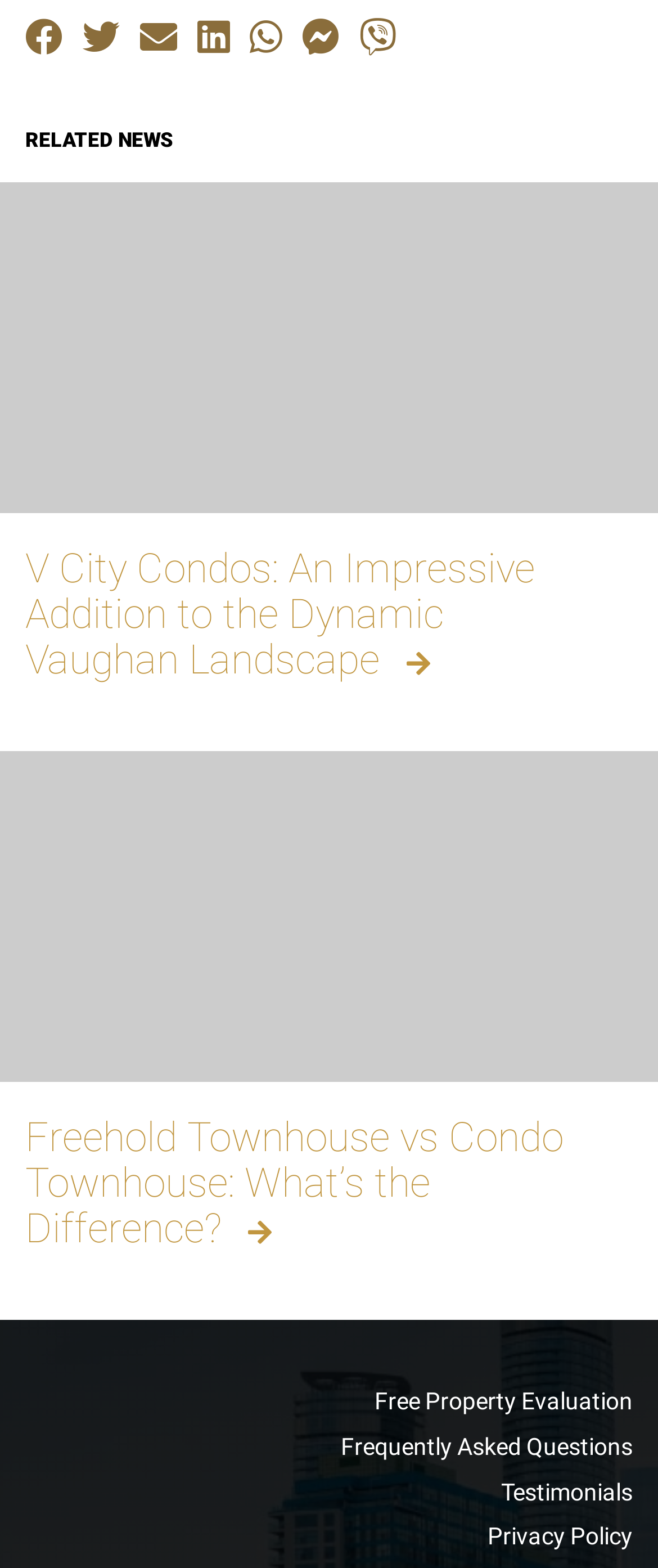Given the description of the UI element: "Testimonials", predict the bounding box coordinates in the form of [left, top, right, bottom], with each value being a float between 0 and 1.

[0.762, 0.942, 0.962, 0.96]